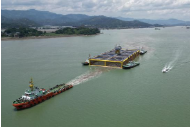Elaborate on the elements present in the image.

The image showcases China's largest deep-sea semi-submersible ocean fish farm, which has recently been put into operation. The scene captures a large floating structure in the water, surrounded by boats navigating nearby. The fish farm is significant due to its innovative design and technological advancements in aquaculture, aimed at enhancing seafood production sustainably. The landscape features lush green hills in the background, emphasizing the integration of industry with the natural environment. This project reflects China's commitment to advancing its fishing industry while addressing food security and environmental concerns.